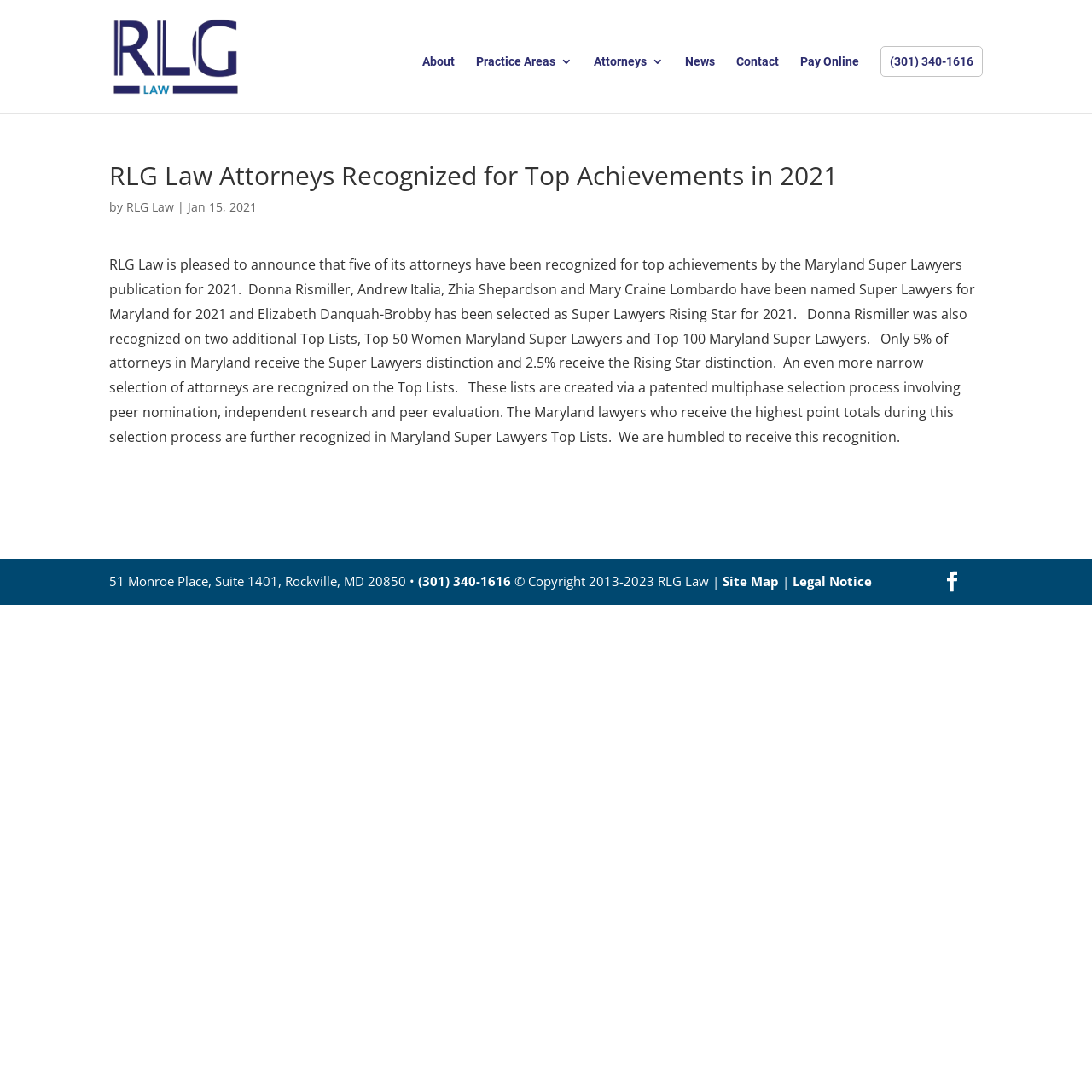Please find the bounding box coordinates of the element that you should click to achieve the following instruction: "Read the news". The coordinates should be presented as four float numbers between 0 and 1: [left, top, right, bottom].

[0.627, 0.051, 0.655, 0.104]